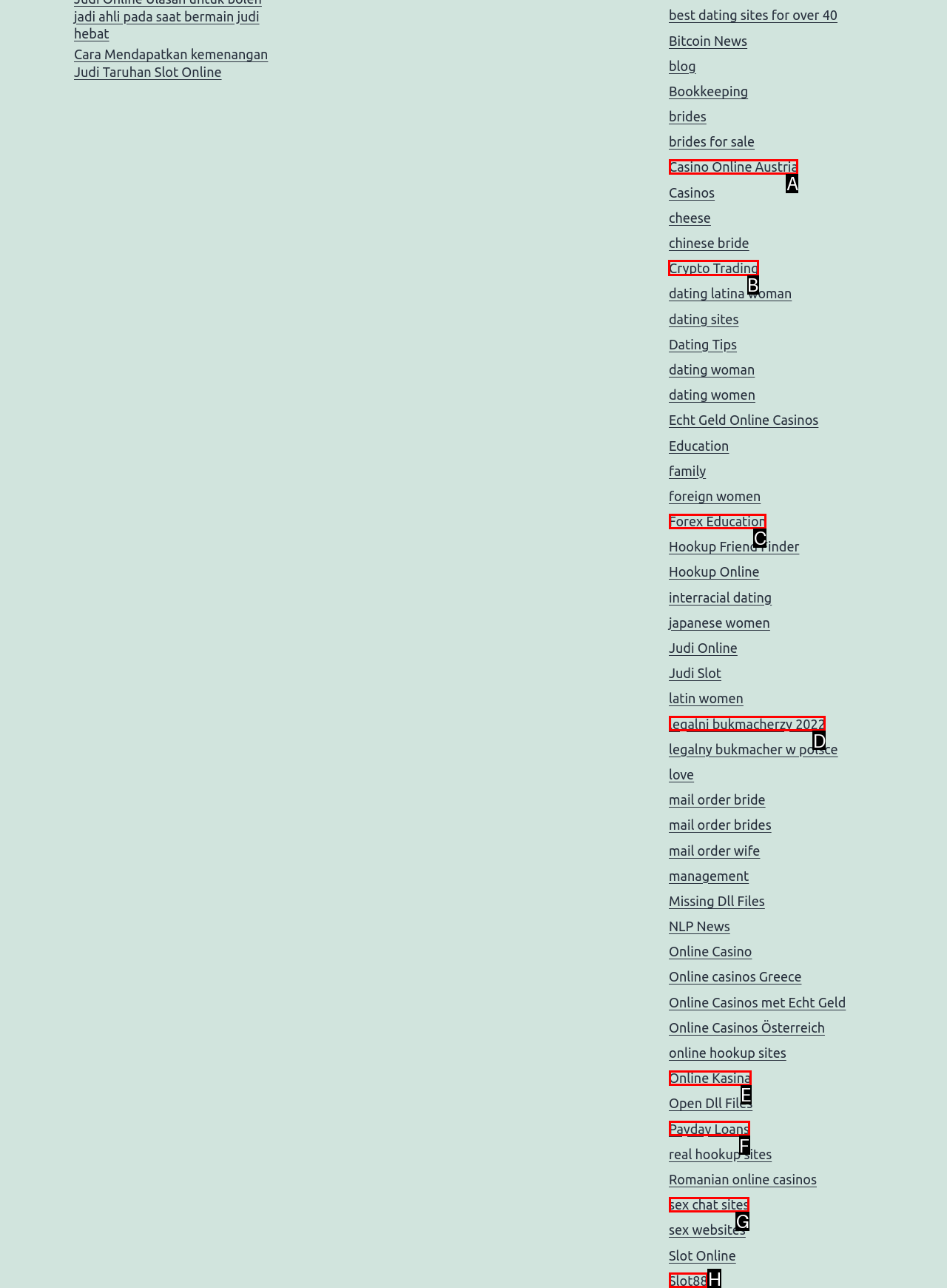For the task: Read about Crypto Trading, specify the letter of the option that should be clicked. Answer with the letter only.

B